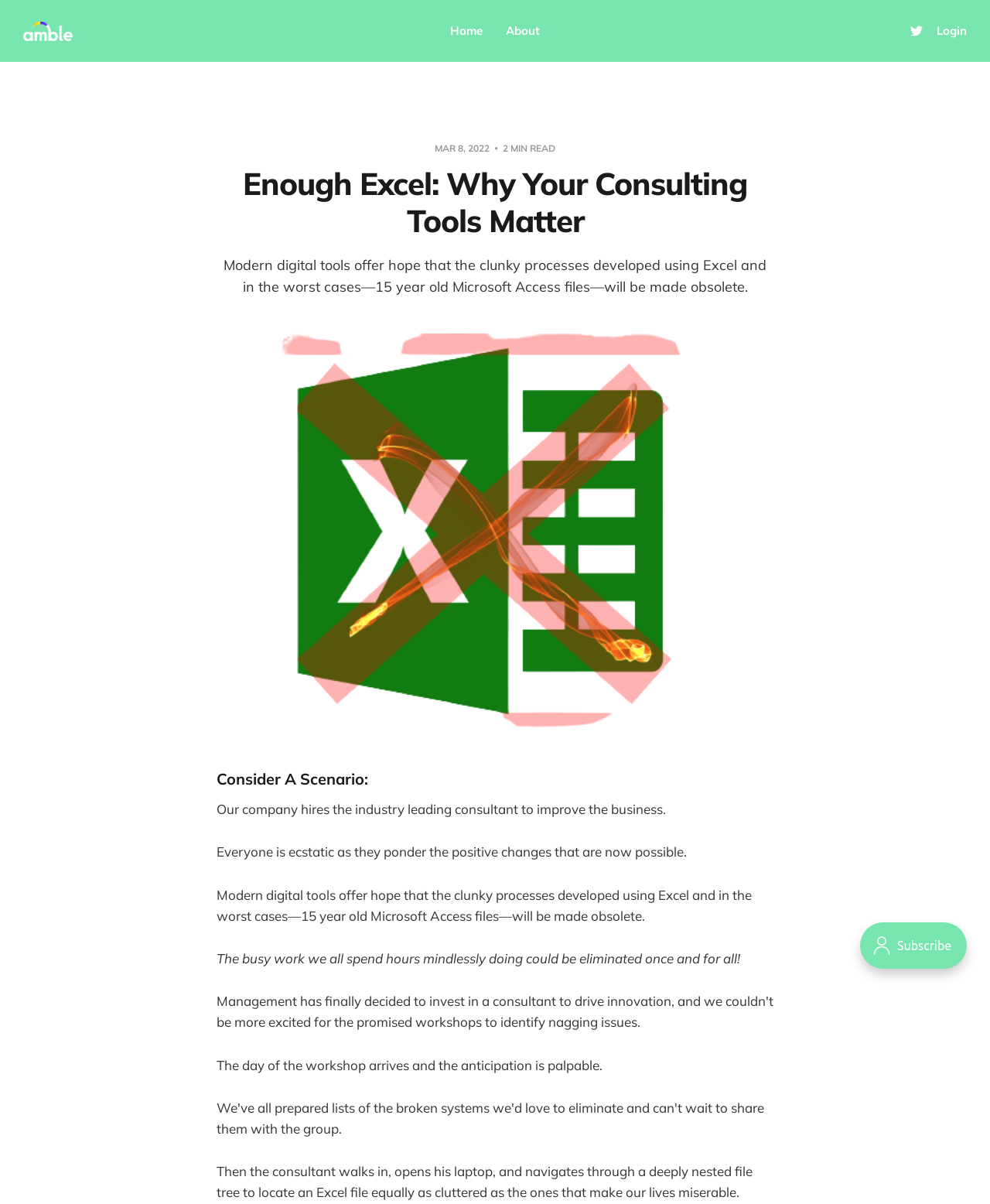What is the problem with the consultant's Excel file?
Answer the question with a single word or phrase derived from the image.

It is cluttered